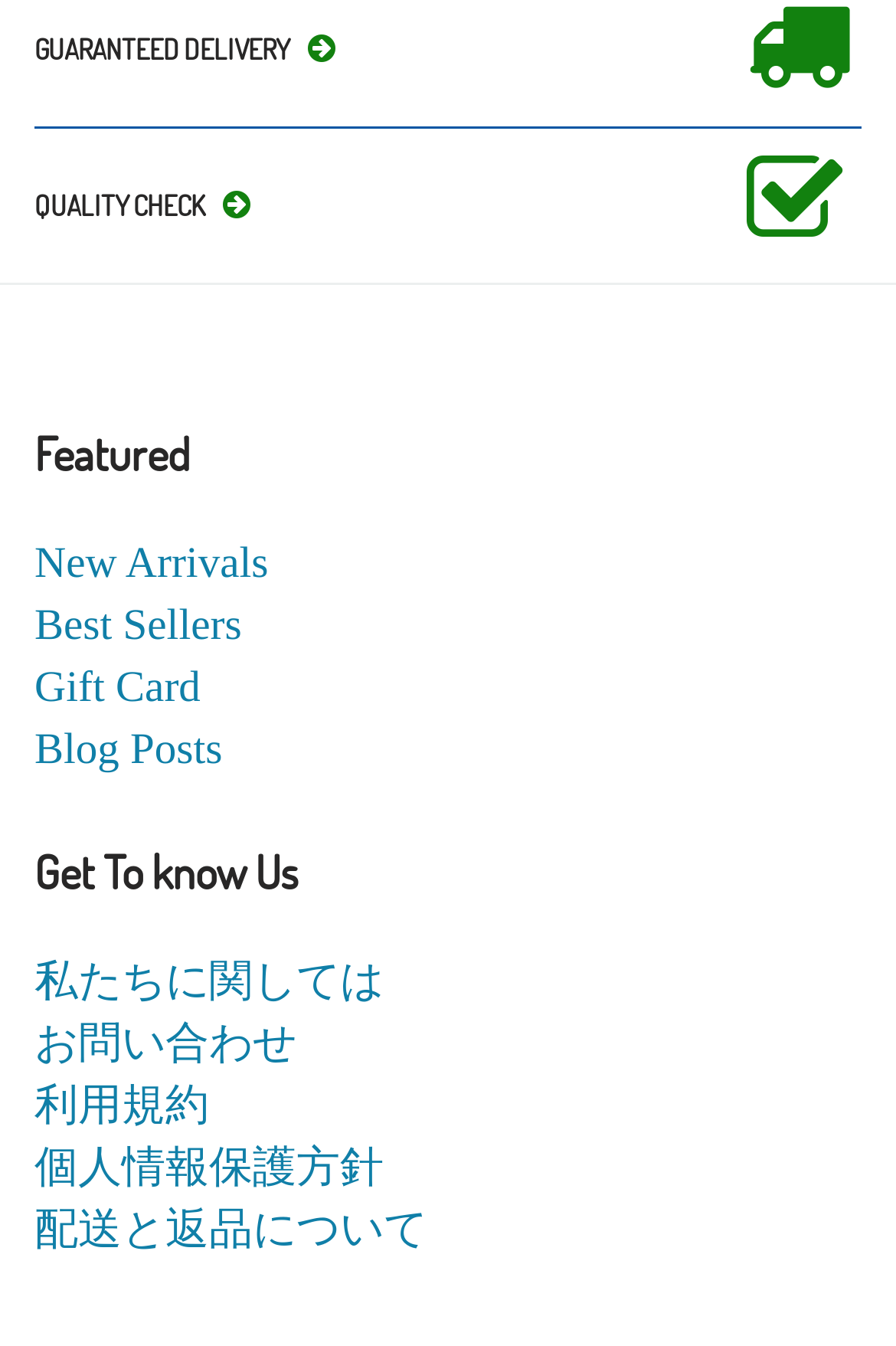Respond to the question below with a concise word or phrase:
What is the last link on the page?

配送と返品について